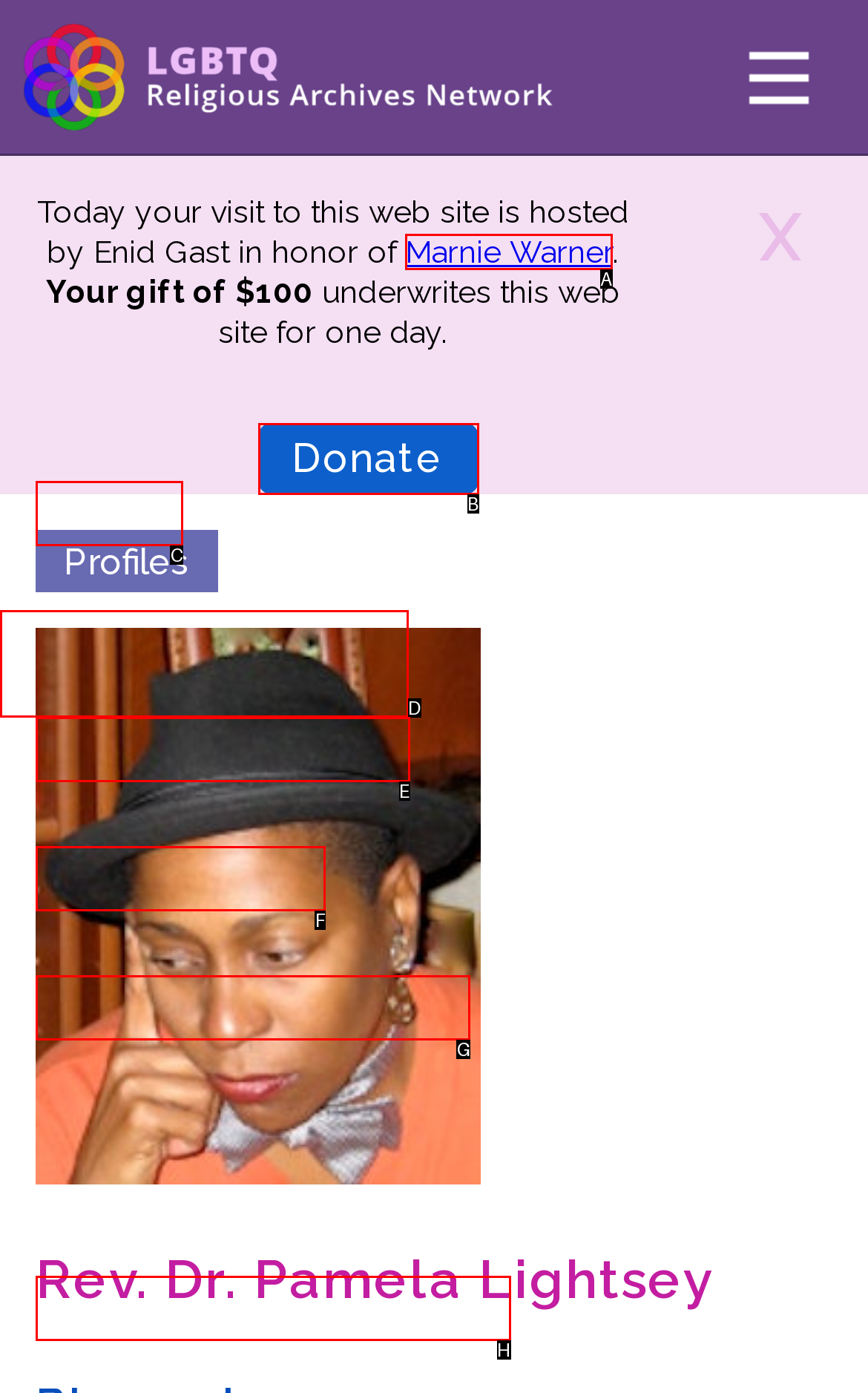From the given options, find the HTML element that fits the description: Team. Reply with the letter of the chosen element.

C